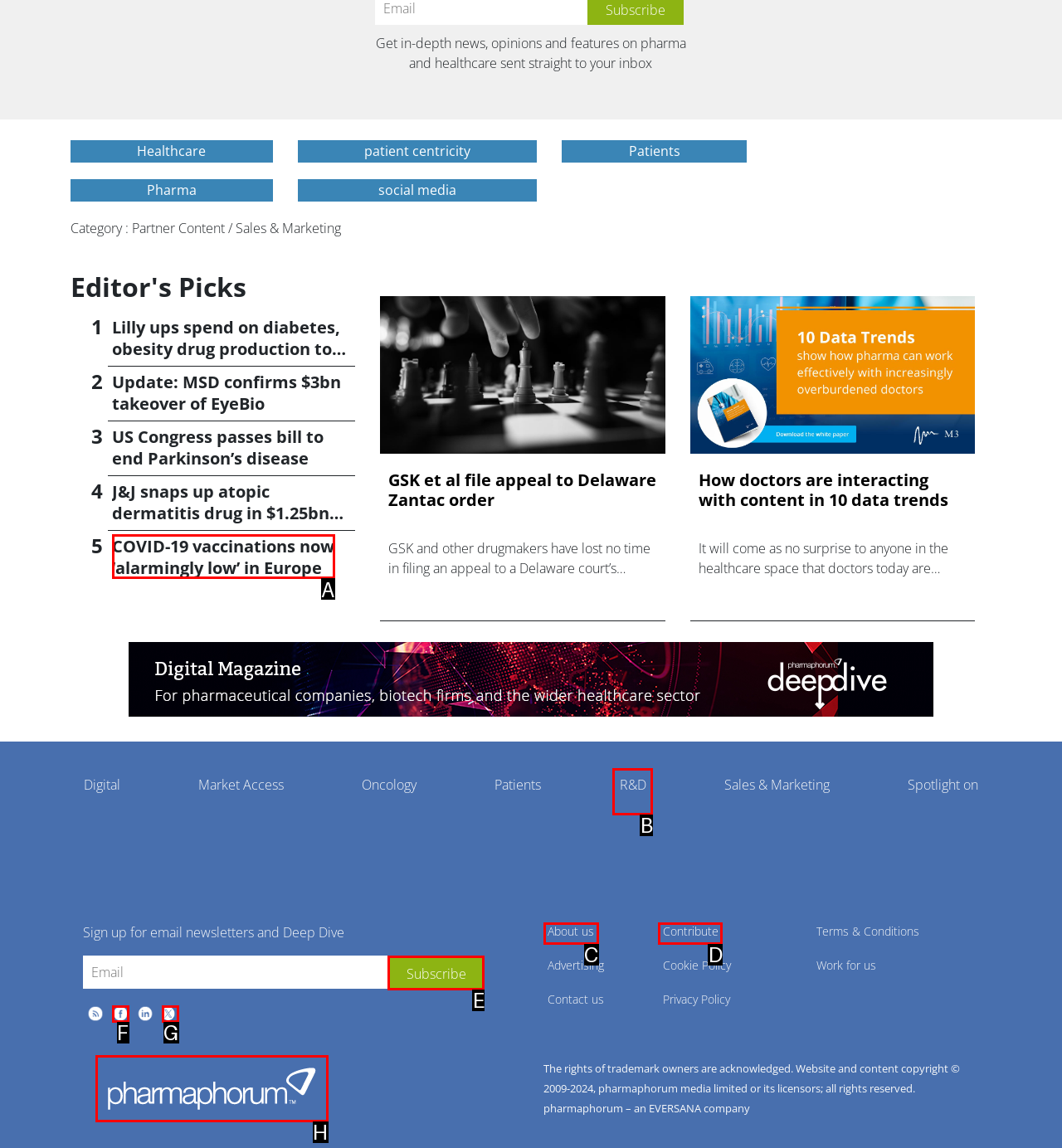To complete the task: Subscribe to the email newsletter, select the appropriate UI element to click. Respond with the letter of the correct option from the given choices.

E